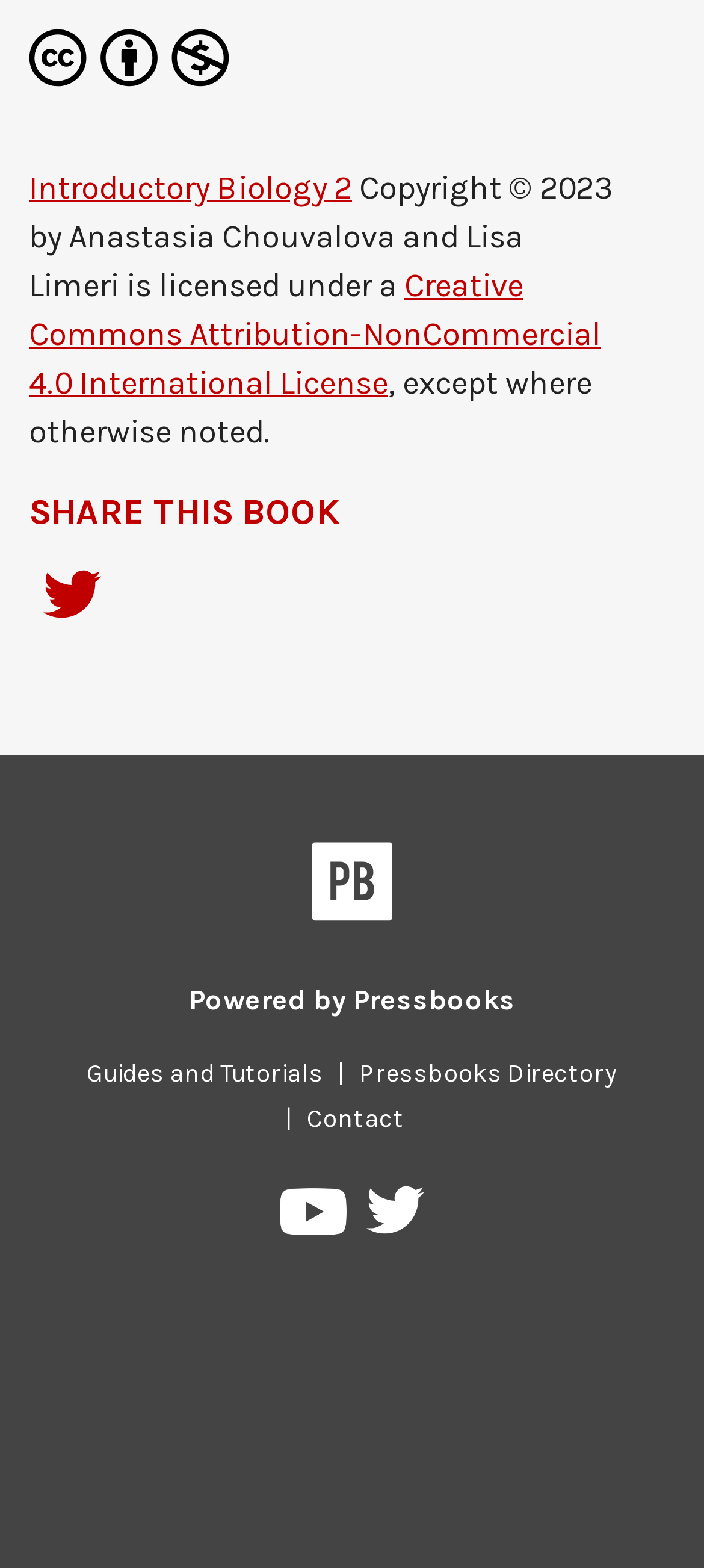Identify the bounding box coordinates of the clickable region required to complete the instruction: "Share on Twitter". The coordinates should be given as four float numbers within the range of 0 and 1, i.e., [left, top, right, bottom].

[0.041, 0.363, 0.164, 0.408]